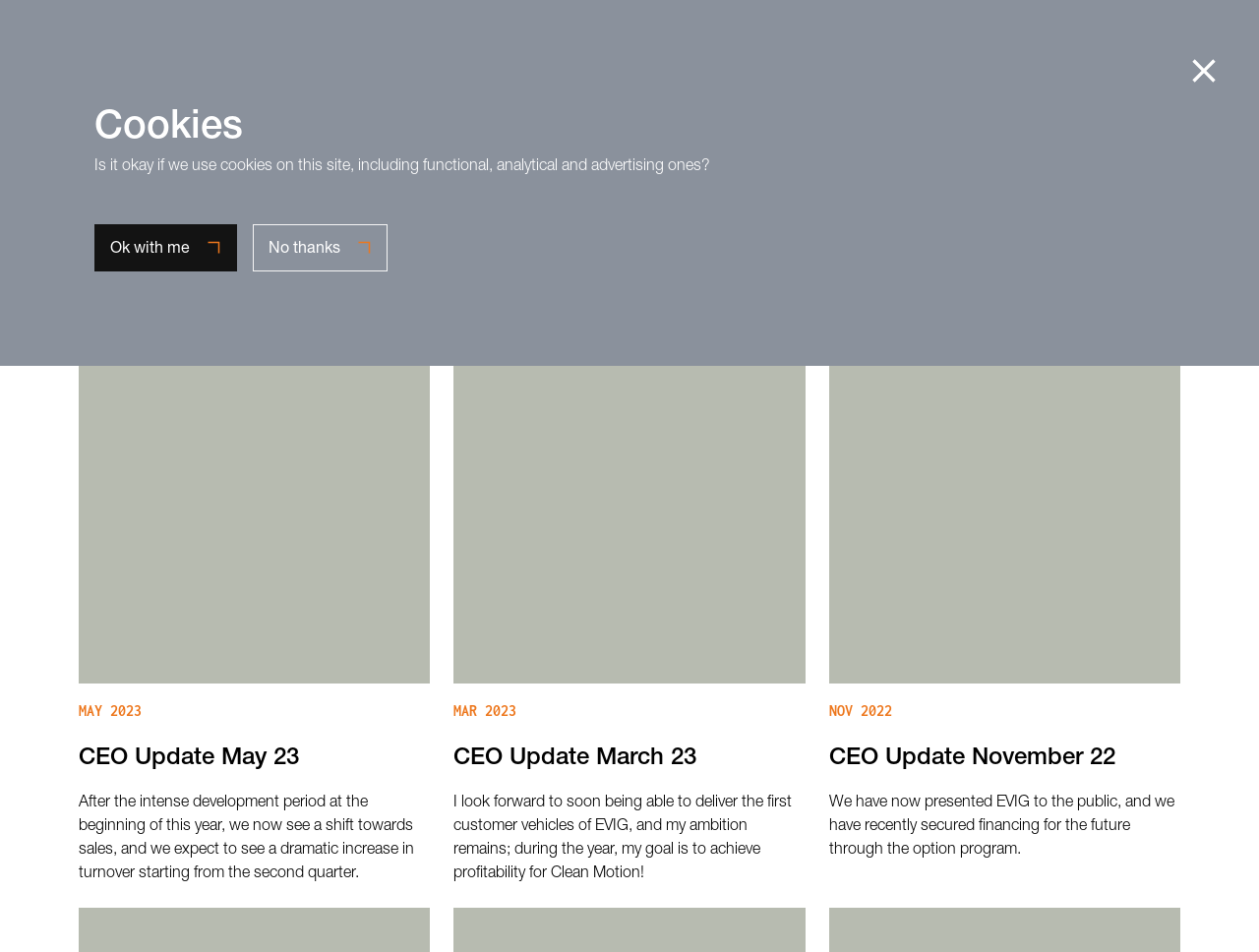Pinpoint the bounding box coordinates of the element to be clicked to execute the instruction: "Visit the FIDF website".

None